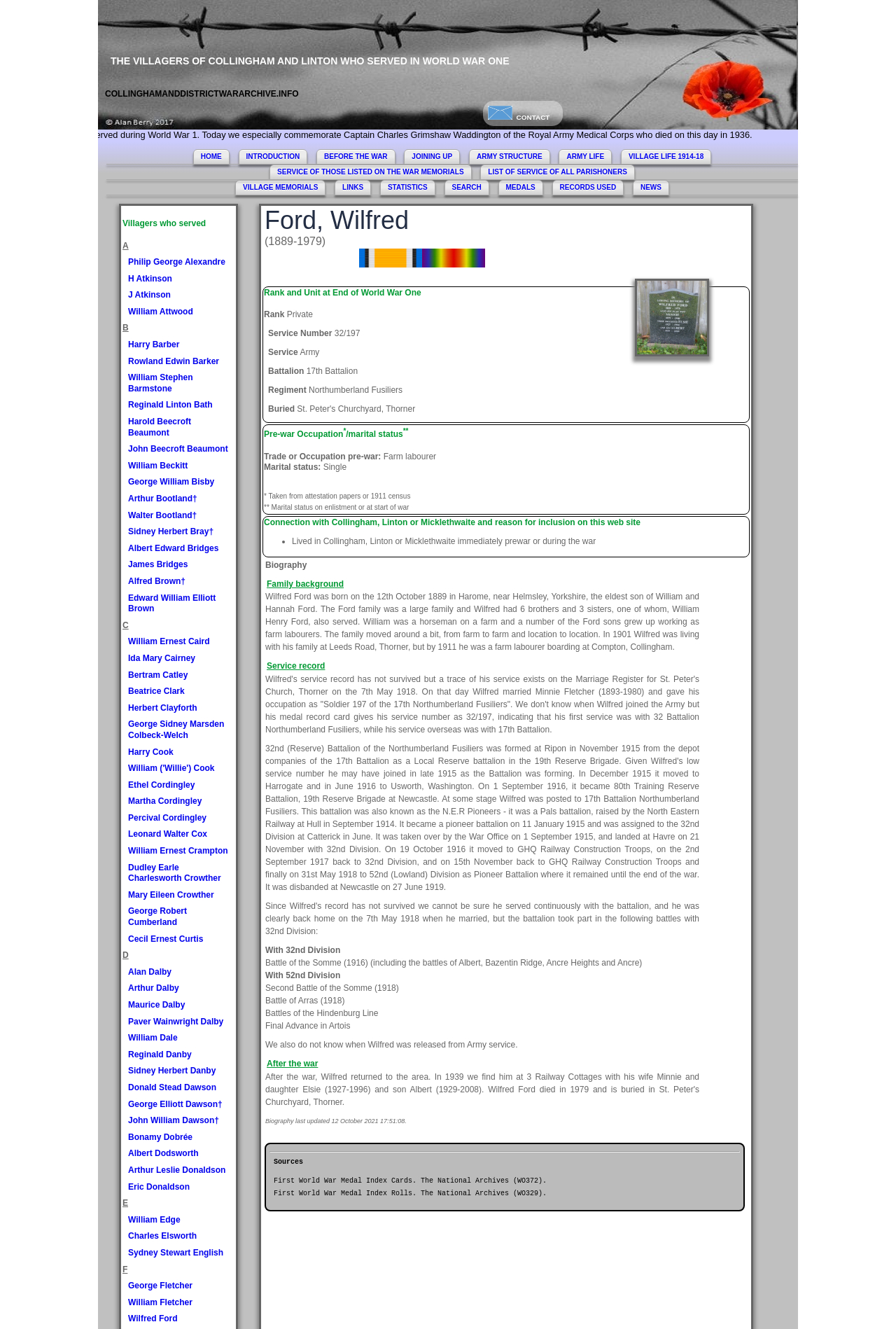Please identify the bounding box coordinates of the element's region that I should click in order to complete the following instruction: "View the 'Villagers who served' section". The bounding box coordinates consist of four float numbers between 0 and 1, i.e., [left, top, right, bottom].

[0.137, 0.164, 0.262, 0.173]